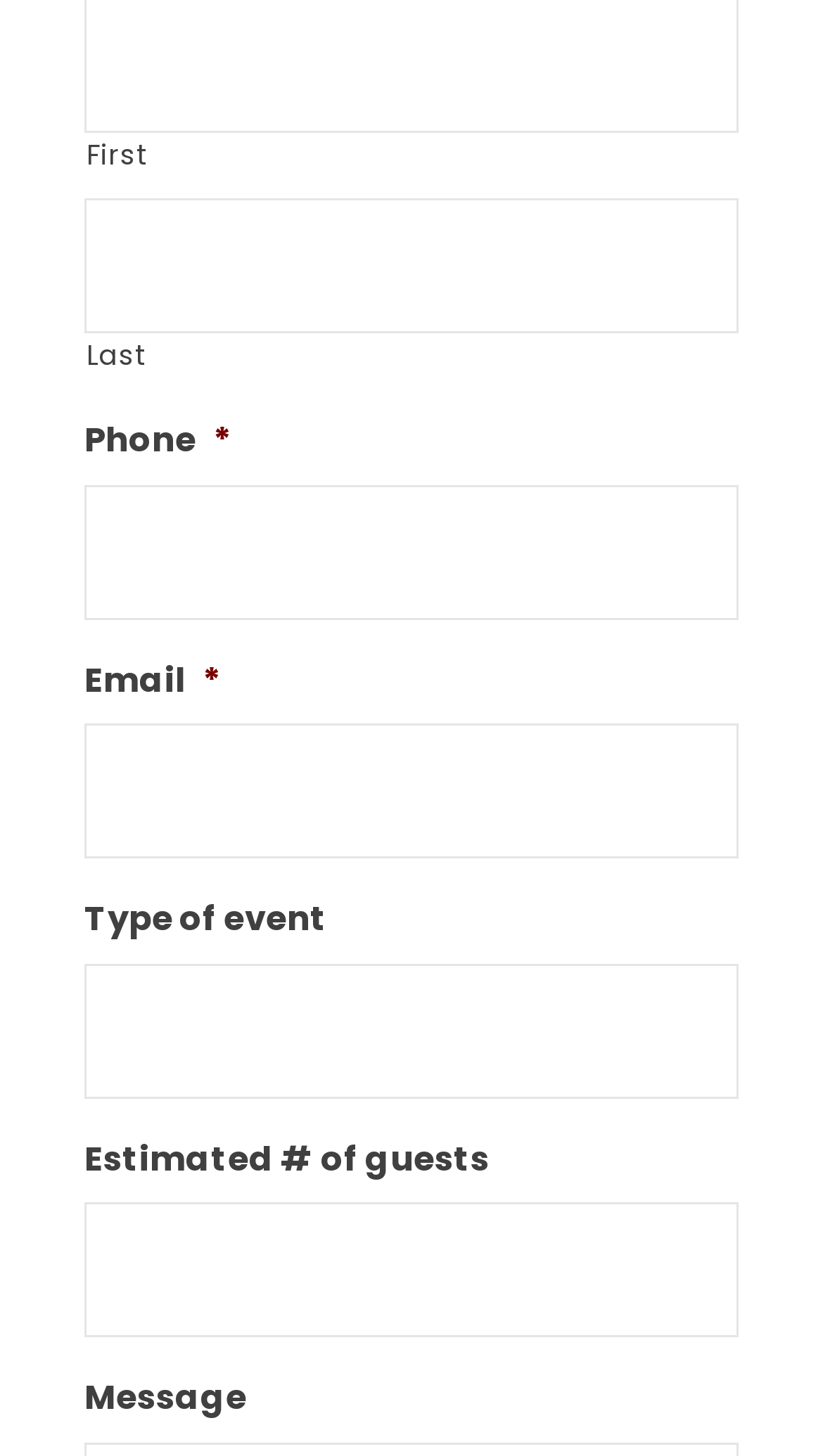Answer the question below with a single word or a brief phrase: 
What is the last field on the form?

Message